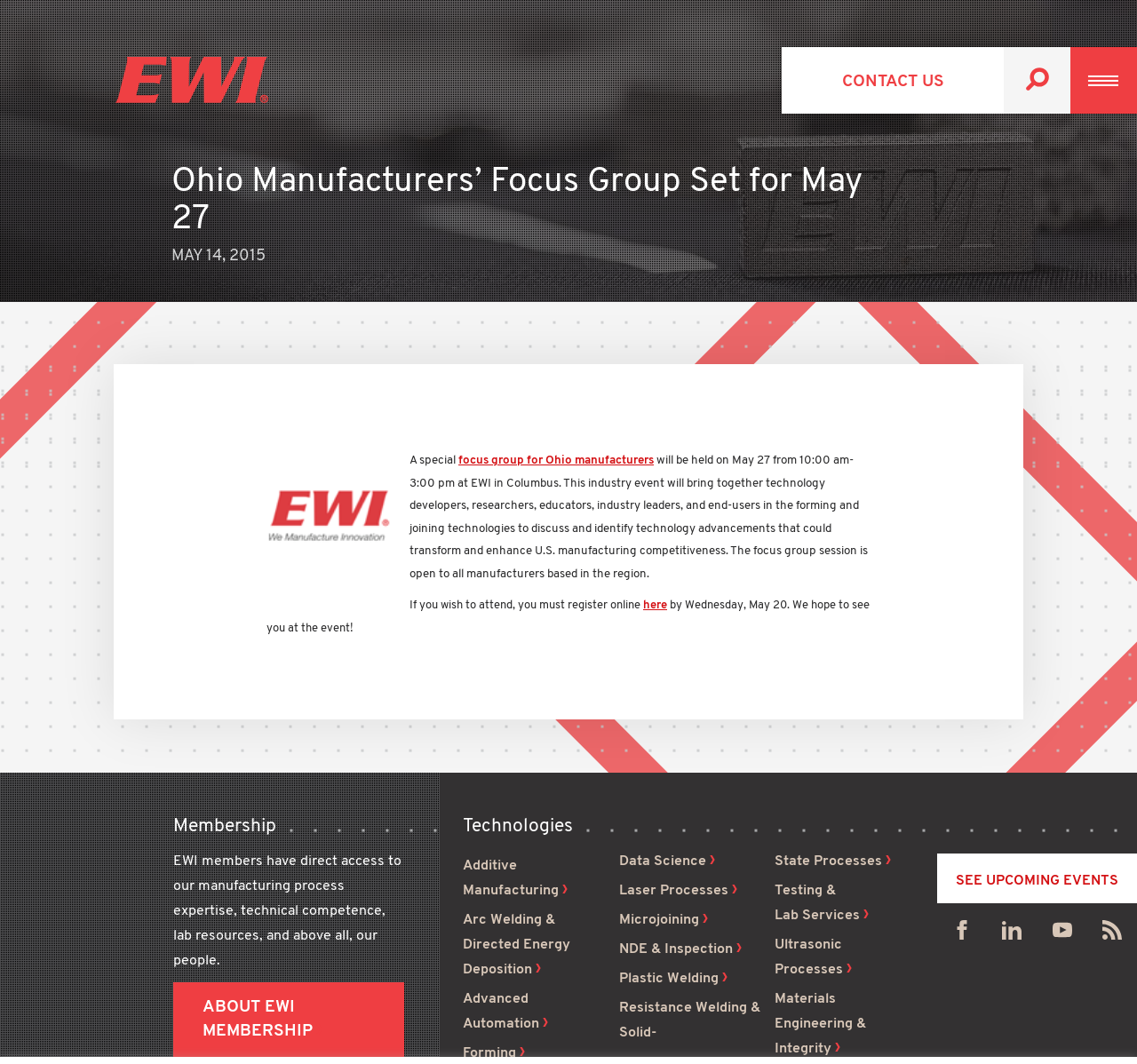What is the name of the organization hosting the focus group event?
Provide a thorough and detailed answer to the question.

The name of the organization hosting the focus group event can be found in the article section, where it is mentioned that the event will be held at EWI in Columbus. Additionally, the EWI logo is displayed at the top of the webpage.